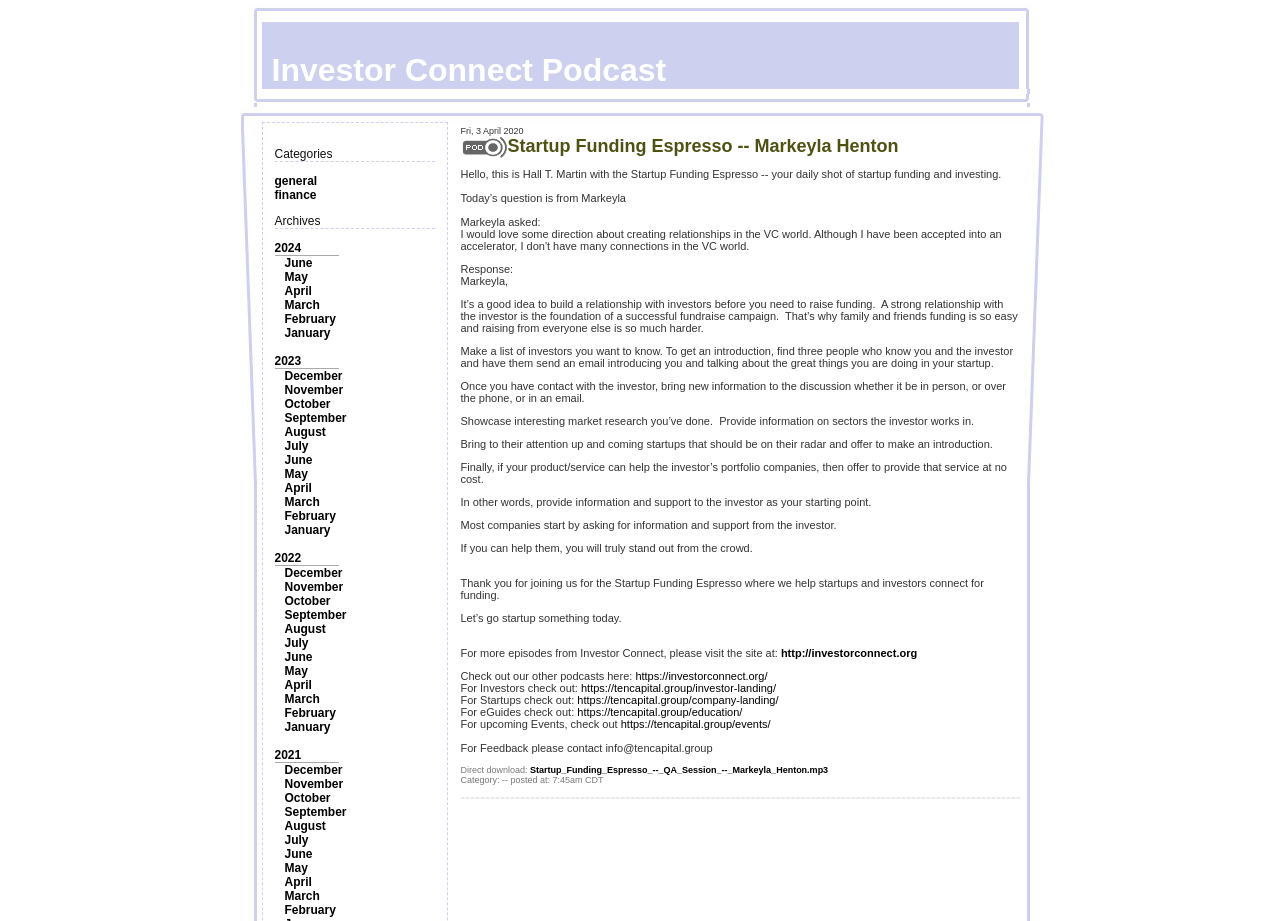Identify the bounding box coordinates for the UI element described as follows: "November". Ensure the coordinates are four float numbers between 0 and 1, formatted as [left, top, right, bottom].

[0.222, 0.416, 0.268, 0.431]